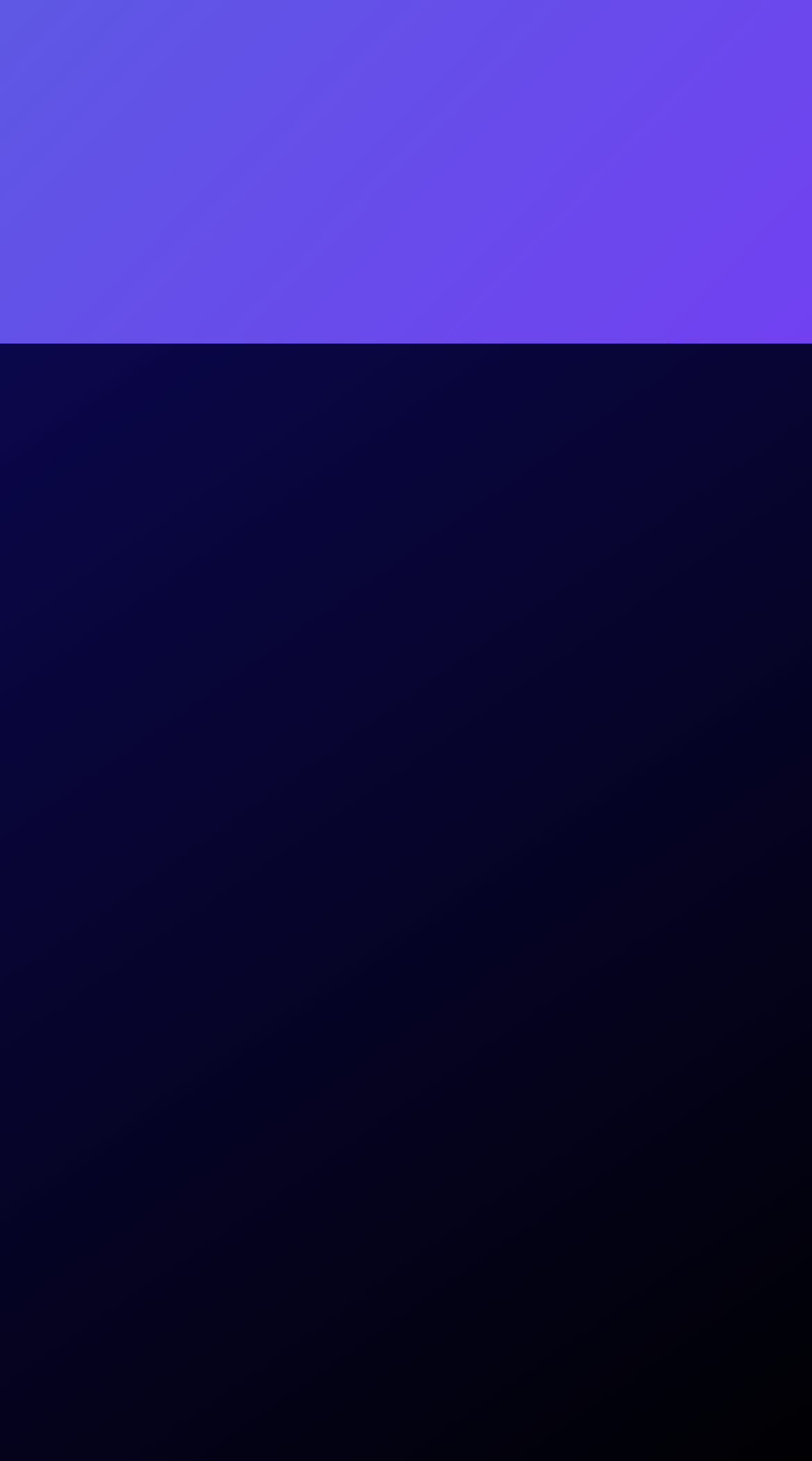Highlight the bounding box coordinates of the element you need to click to perform the following instruction: "Follow on Twitter."

[0.114, 0.511, 0.278, 0.568]